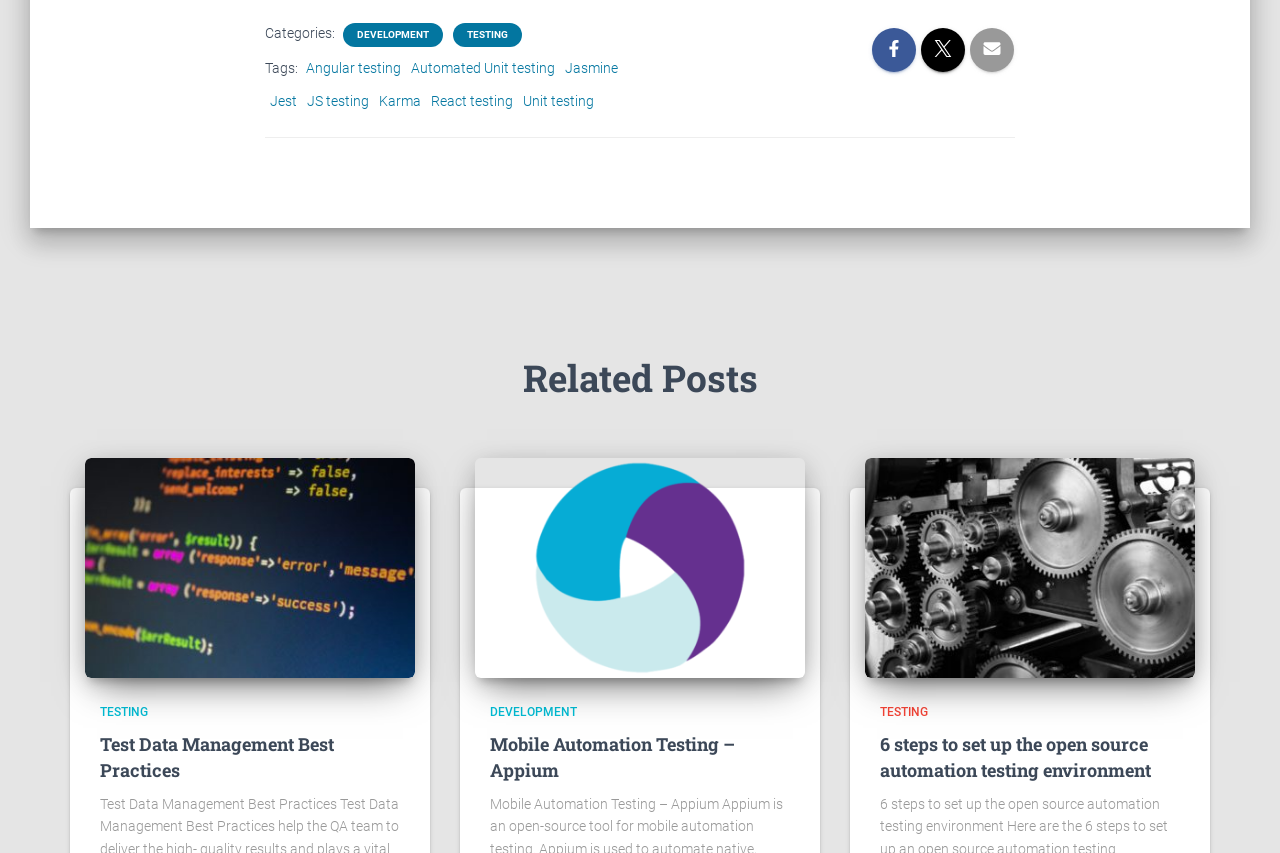Please find the bounding box coordinates of the element's region to be clicked to carry out this instruction: "Explore open source automation testing".

[0.676, 0.655, 0.934, 0.674]